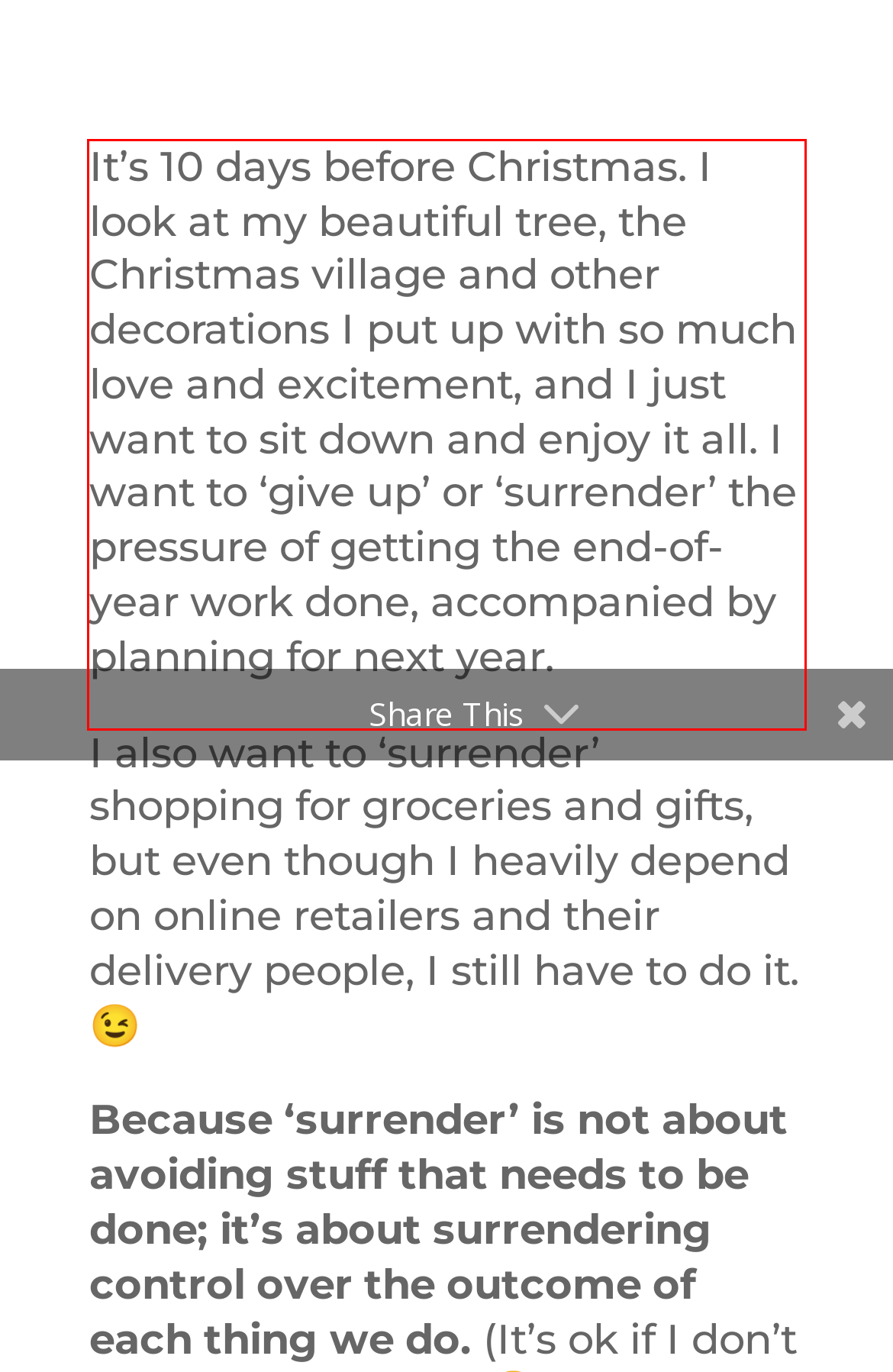Using OCR, extract the text content found within the red bounding box in the given webpage screenshot.

It’s 10 days before Christmas. I look at my beautiful tree, the Christmas village and other decorations I put up with so much love and excitement, and I just want to sit down and enjoy it all. I want to ‘give up’ or ‘surrender’ the pressure of getting the end-of-year work done, accompanied by planning for next year.